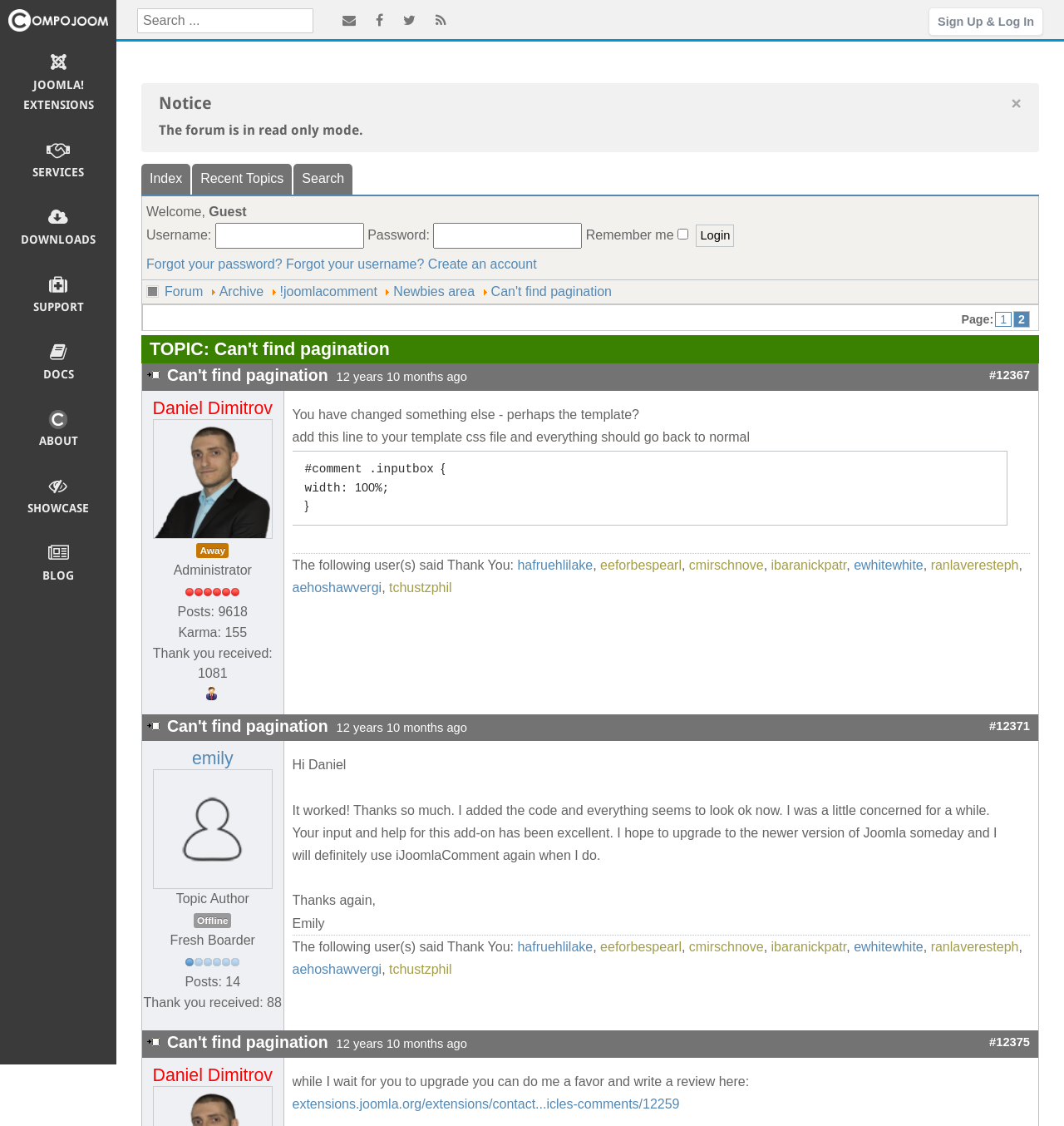Locate the bounding box coordinates of the area to click to fulfill this instruction: "Click on the 'Sign Up & Log In' menu". The bounding box should be presented as four float numbers between 0 and 1, in the order [left, top, right, bottom].

[0.881, 0.013, 0.972, 0.025]